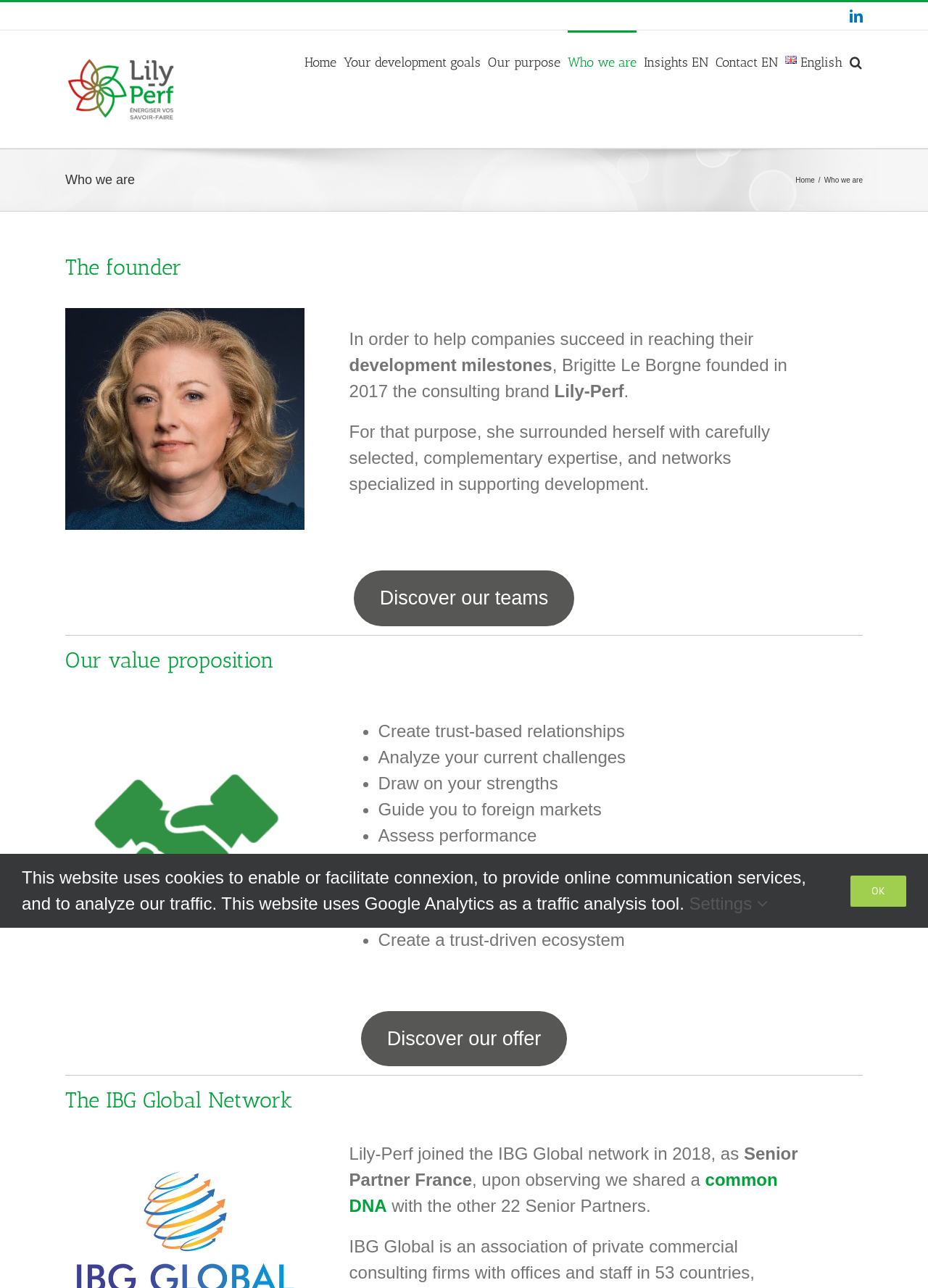Answer the following in one word or a short phrase: 
What is the name of the consulting brand founded by Brigitte Le Borgne?

Lily-Perf